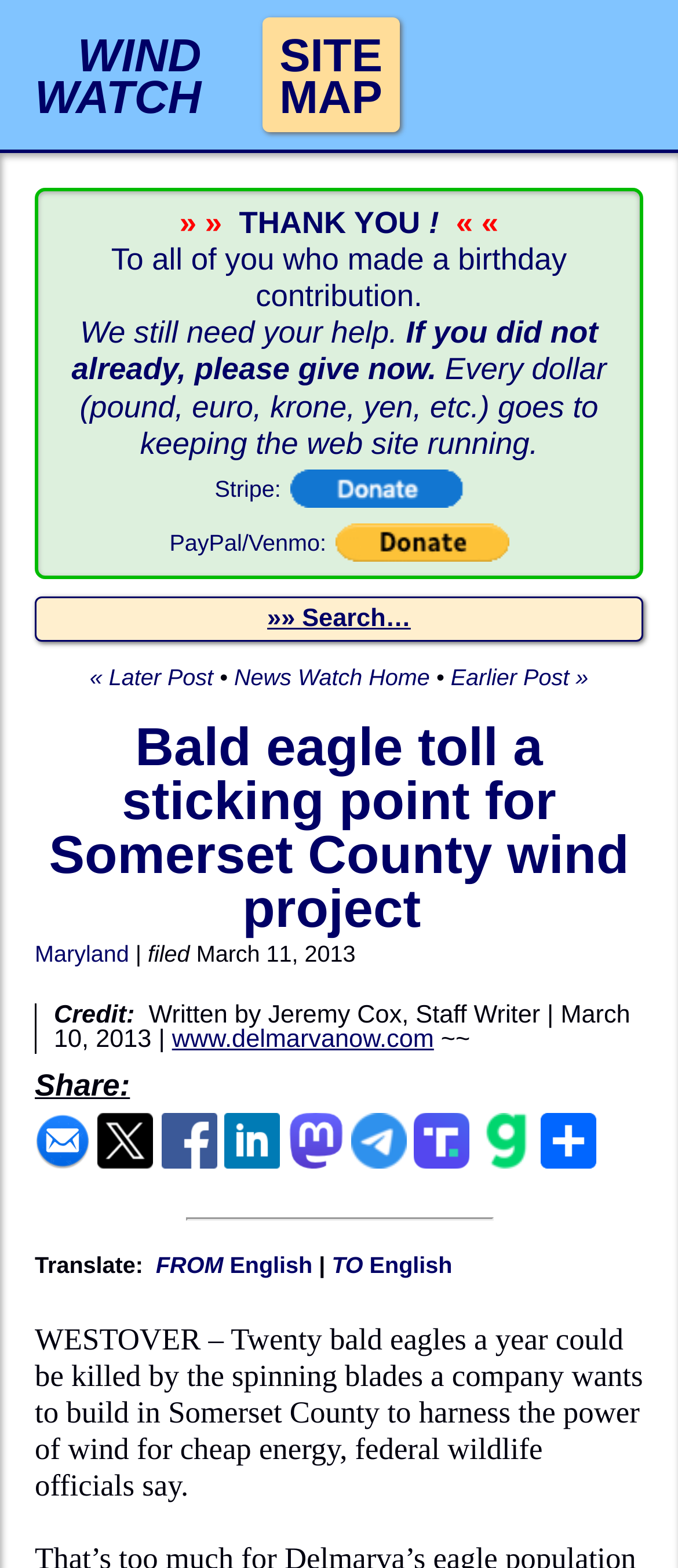Please locate the bounding box coordinates of the element that should be clicked to complete the given instruction: "Search for something".

[0.394, 0.386, 0.606, 0.404]